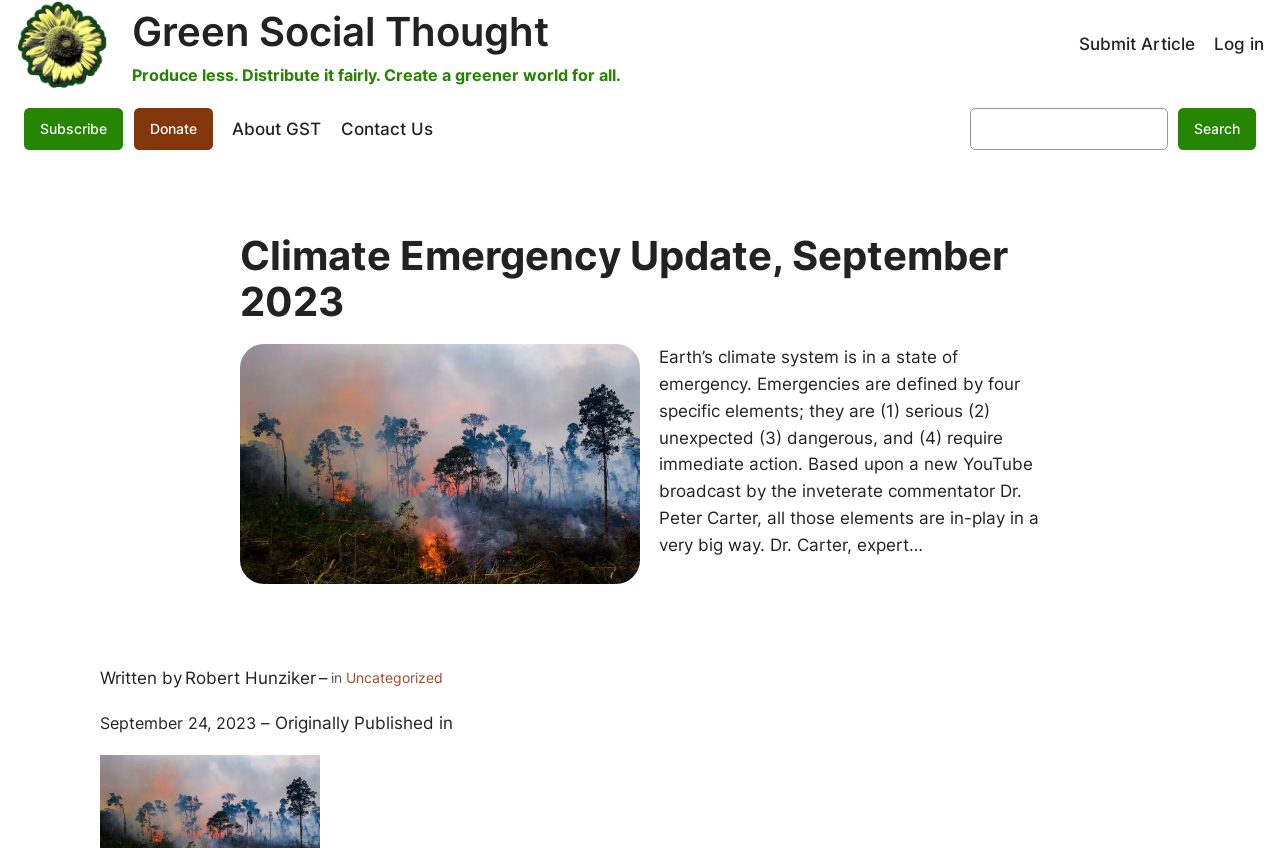What is the purpose of the search box?
Provide a detailed and well-explained answer to the question.

The search box is located at the top-right corner of the webpage, and it is accompanied by a 'Search' button, indicating that its purpose is to allow users to search for content within the website.